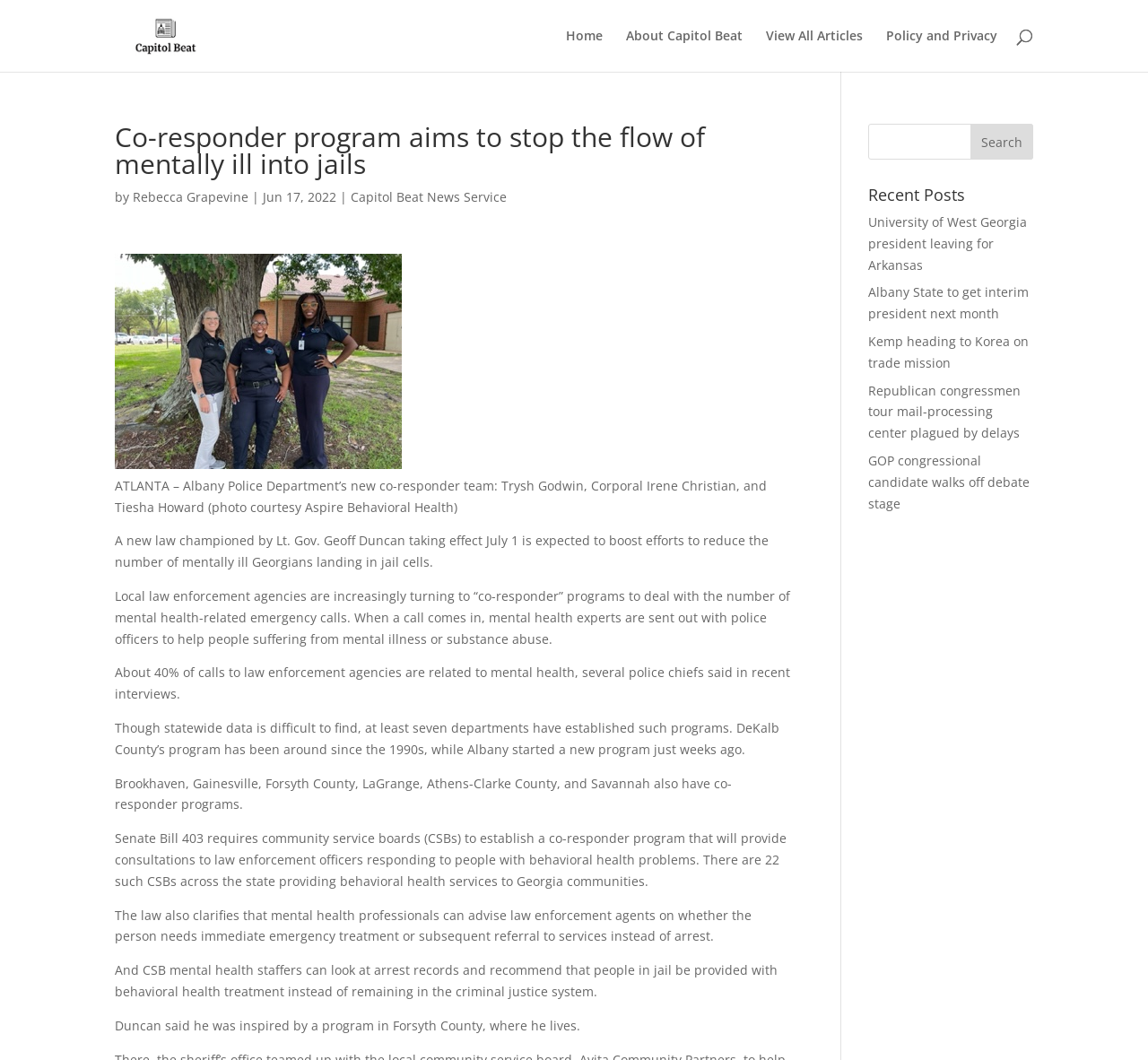Locate the bounding box coordinates of the clickable area to execute the instruction: "Check out the 'OTHER REVIEWS' section". Provide the coordinates as four float numbers between 0 and 1, represented as [left, top, right, bottom].

None